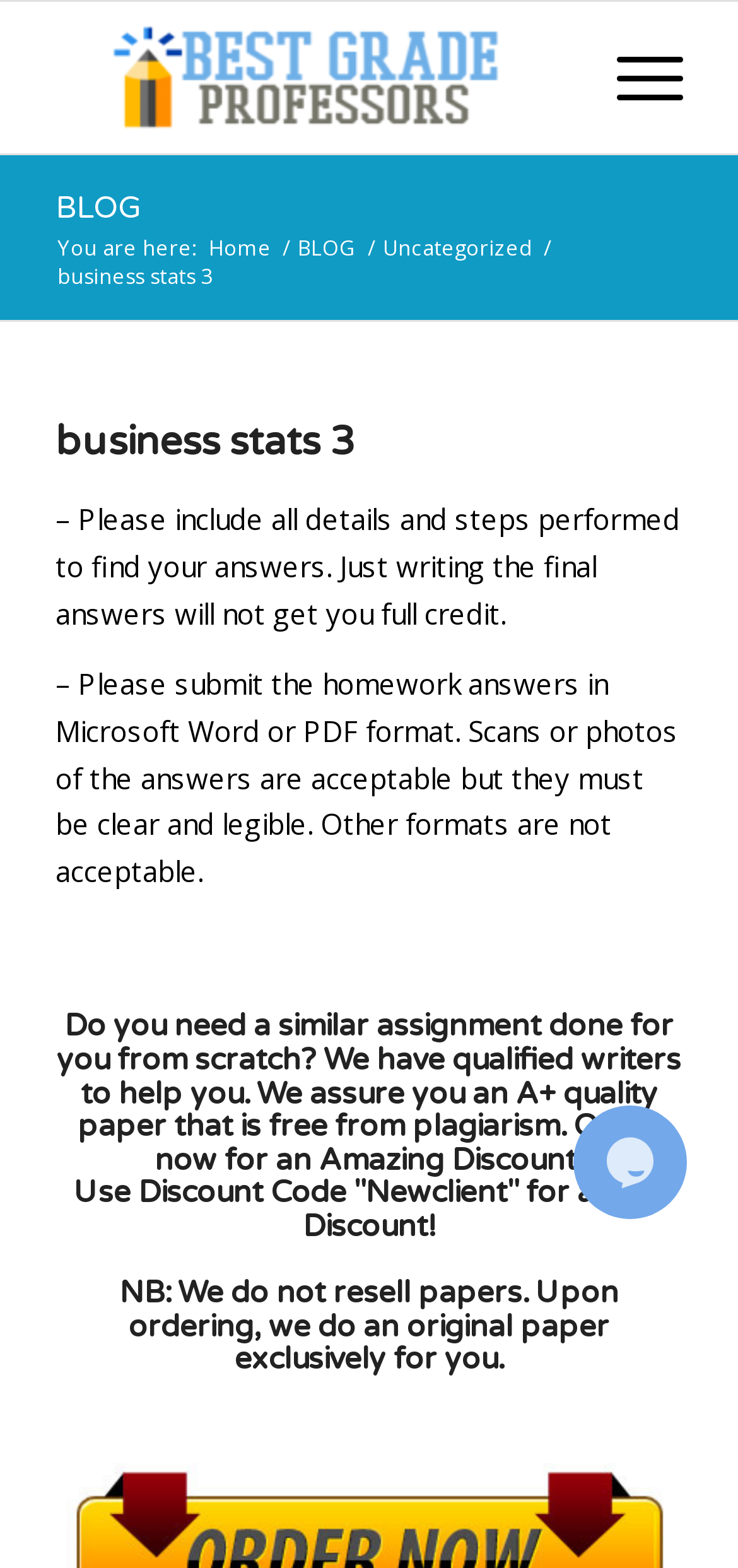Generate a comprehensive description of the webpage.

The webpage appears to be a blog post or an article page. At the top left corner, there is a logo image with a link to "bestgradeprofessors.com". Next to the logo, there is a link to "BLOG". Below the logo, there is a navigation menu with links to "Home", "BLOG", and "Uncategorized". 

The main content of the page is divided into sections. The first section has a heading "business stats 3" and a brief instruction that says "– Please include all details and steps performed to find your answers. Just writing the final answers will not get you full credit." and "– Please submit the homework answers in Microsoft Word or PDF format. Scans or photos of the answers are acceptable but they must be clear and legible. Other formats are not acceptable." 

Below the instruction, there is a heading that promotes a writing service, saying "Do you need a similar assignment done for you from scratch? We have qualified writers to help you. We assure you an A+ quality paper that is free from plagiarism. Order now for an Amazing Discount! Use Discount Code "Newclient" for a 15% Discount! NB: We do not resell papers. Upon ordering, we do an original paper exclusively for you." 

At the bottom right corner of the page, there is a chat widget iframe.